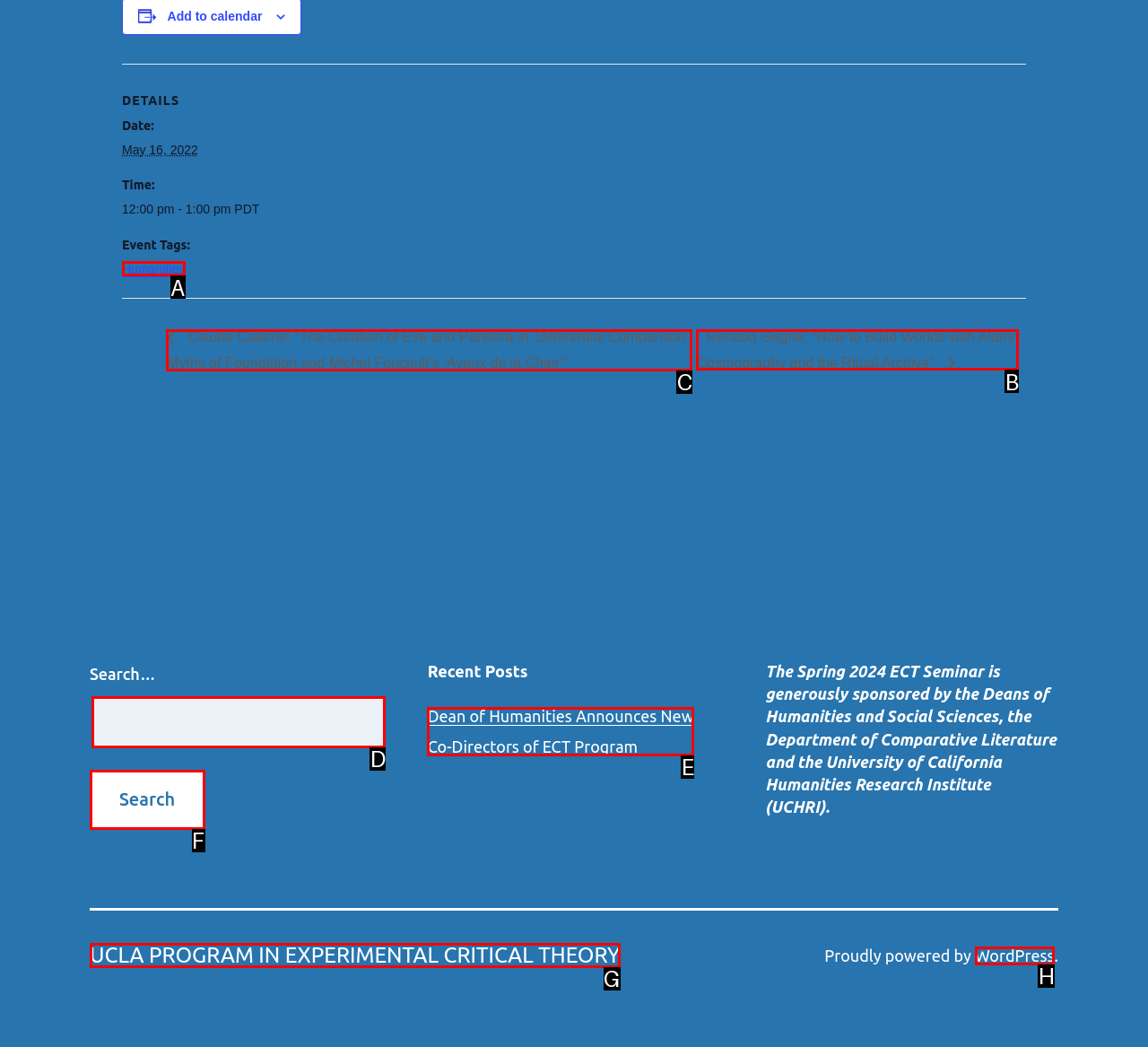Determine the letter of the UI element that you need to click to perform the task: View event details.
Provide your answer with the appropriate option's letter.

C